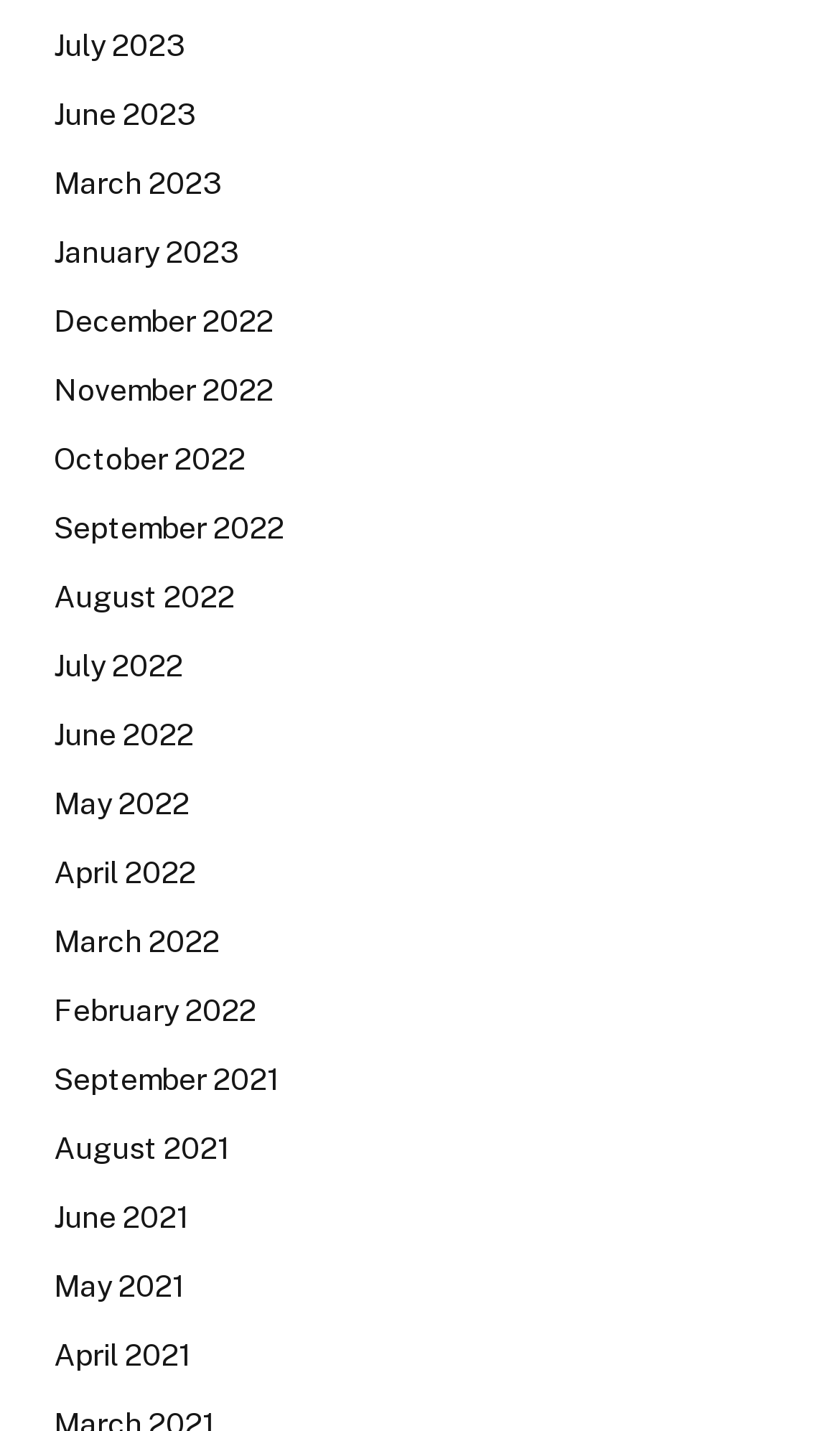Is there a link for April 2021?
Give a single word or phrase answer based on the content of the image.

Yes